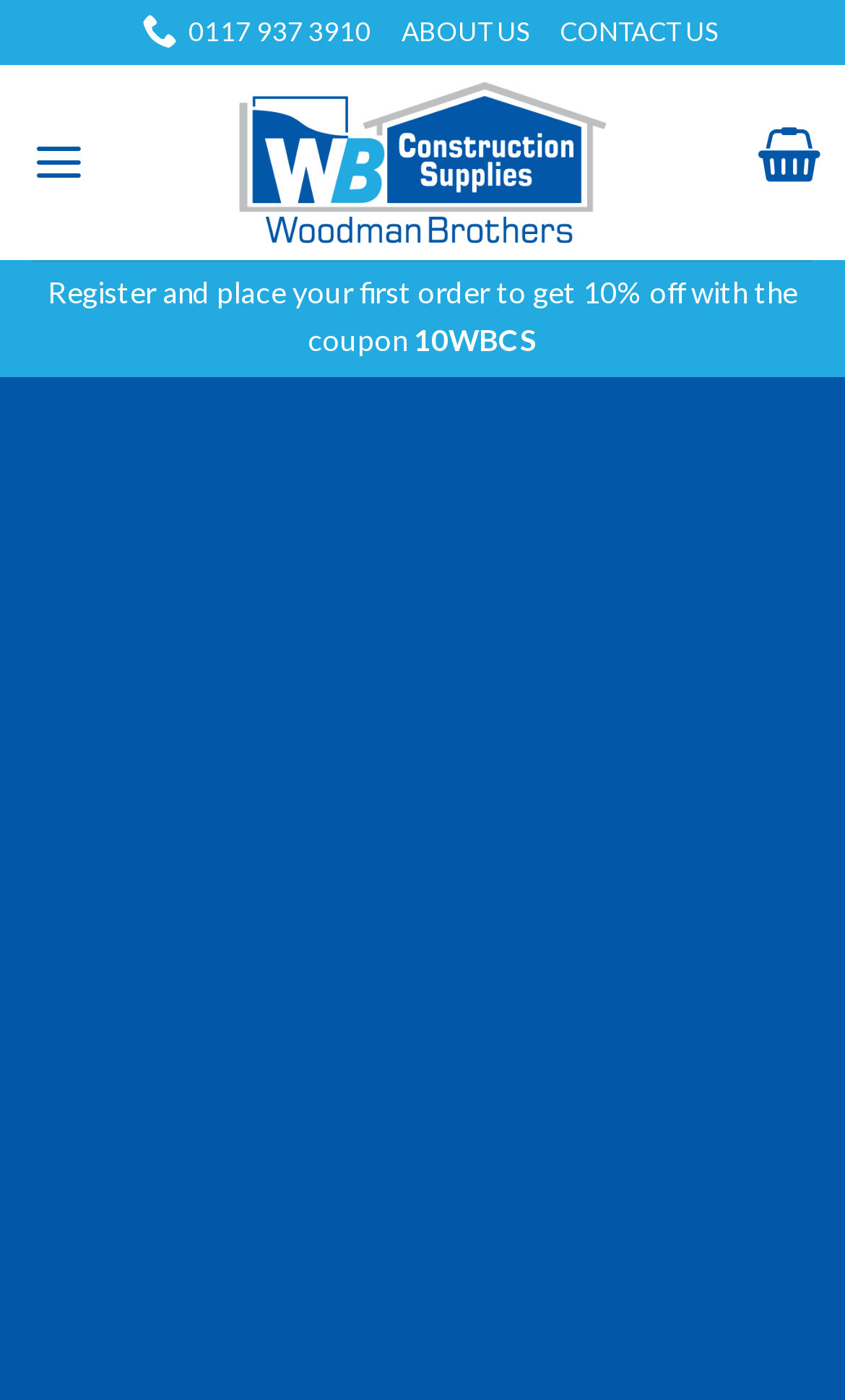Deliver a detailed narrative of the webpage's visual and textual elements.

The webpage is for Woodman Brothers Construction Supplies, a company that provides external render, insulation, and general building materials. At the top left of the page, there is a phone number link with a phone icon. Next to it, there are three links: "ABOUT US", "CONTACT US", and a company name link "WBCS Ltd" with a logo image beside it. 

Below these links, there is a "Menu" link that controls the main menu. On the right side of the page, there is a promotional message that encourages users to register and place their first order to get 10% off with a coupon code "10WBCS". 

Further down, there is a section that appears to be promoting Fassa Bortolo products, with an image and a heading that reads "EXPLORE A NEW ERA OF RENDER".